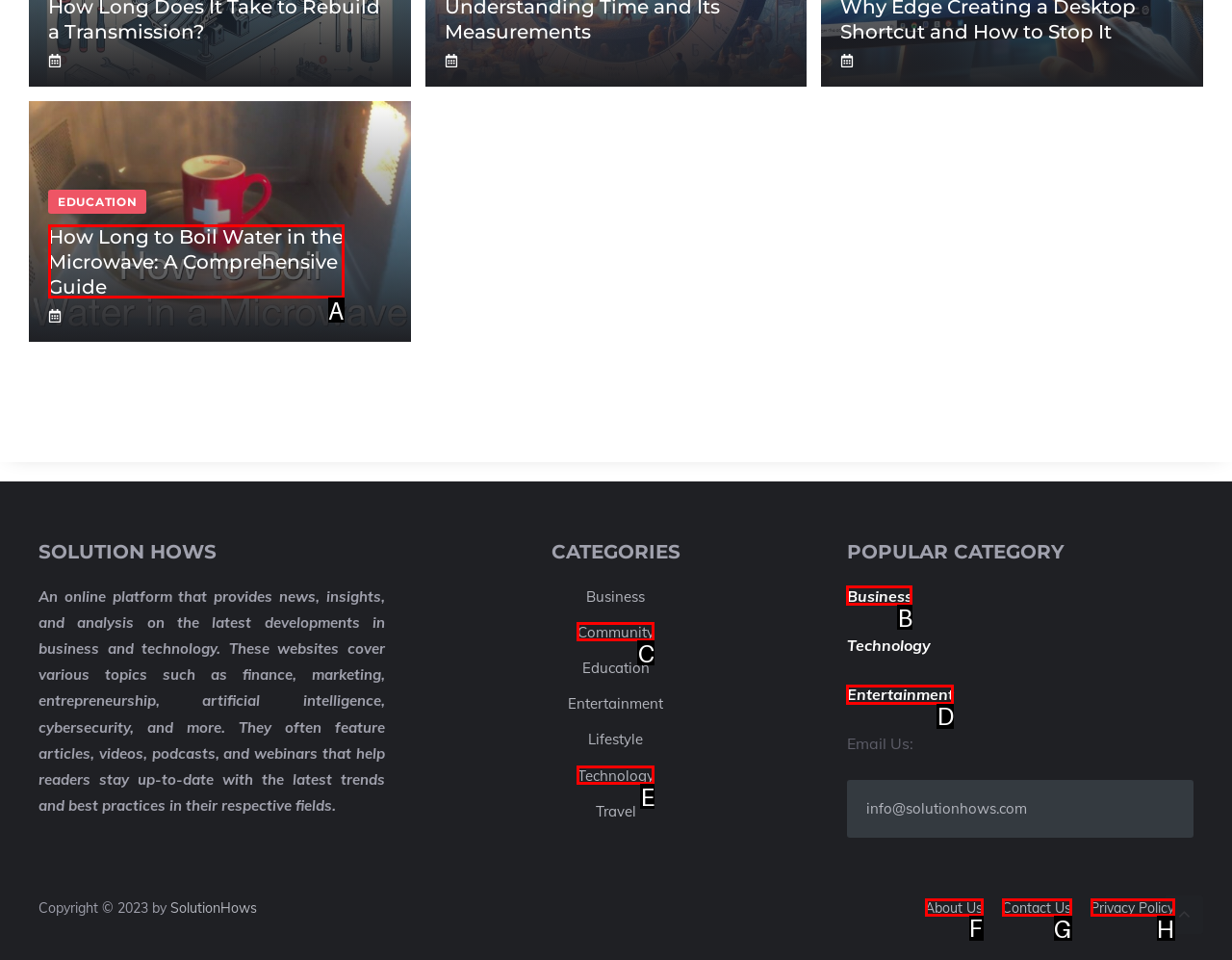Tell me which letter corresponds to the UI element that should be clicked to fulfill this instruction: Visit the 'About Us' page
Answer using the letter of the chosen option directly.

F